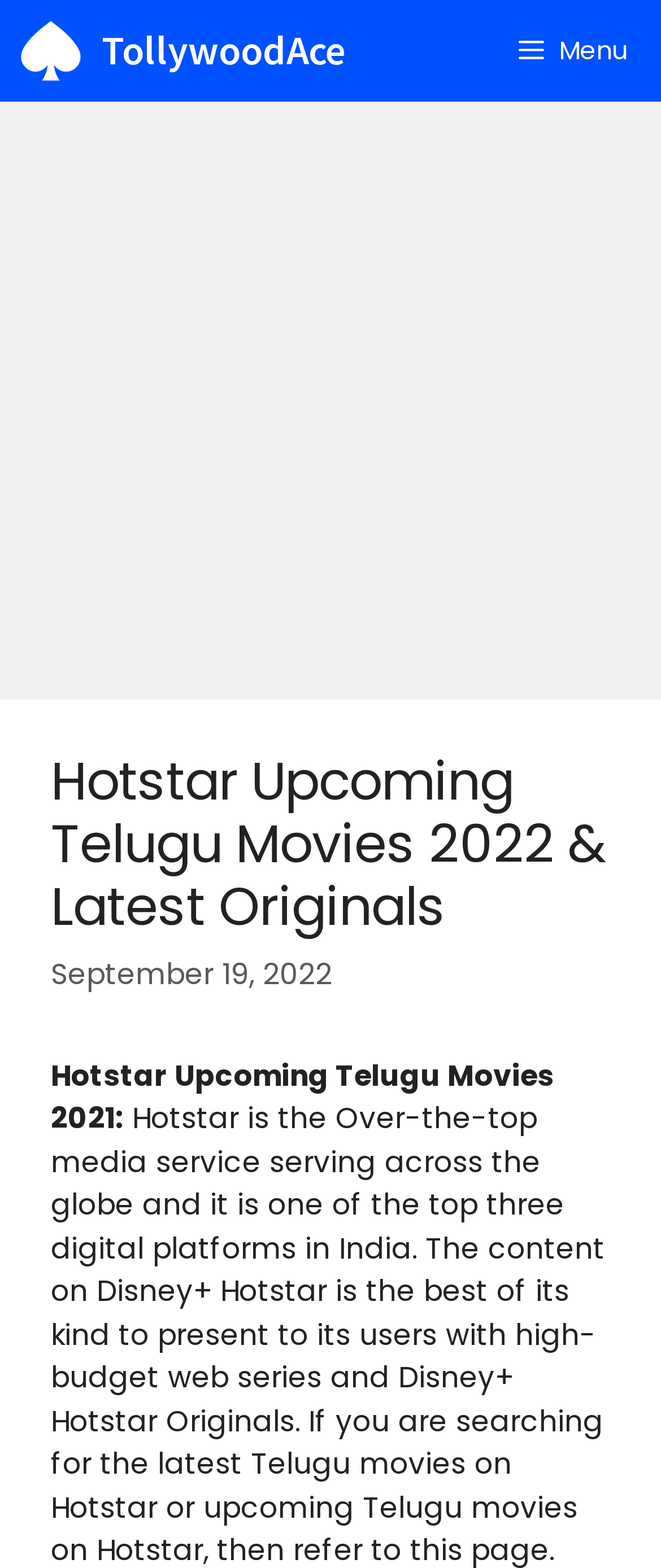Find the bounding box coordinates for the UI element whose description is: "Menu". The coordinates should be four float numbers between 0 and 1, in the format [left, top, right, bottom].

[0.733, 0.0, 1.0, 0.065]